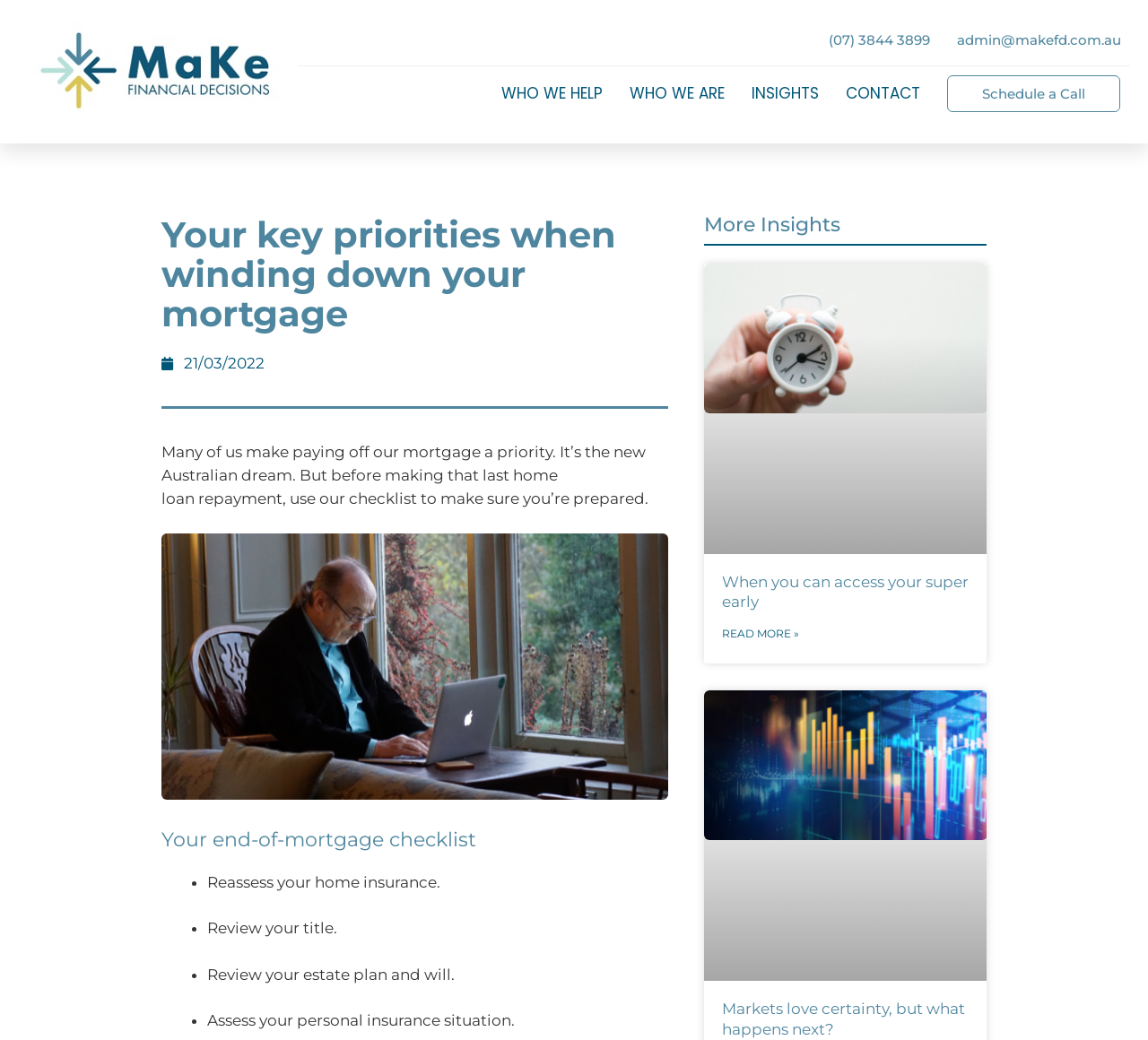Locate the bounding box coordinates of the element that needs to be clicked to carry out the instruction: "Click the 'Schedule a Call' button". The coordinates should be given as four float numbers ranging from 0 to 1, i.e., [left, top, right, bottom].

[0.825, 0.072, 0.976, 0.108]